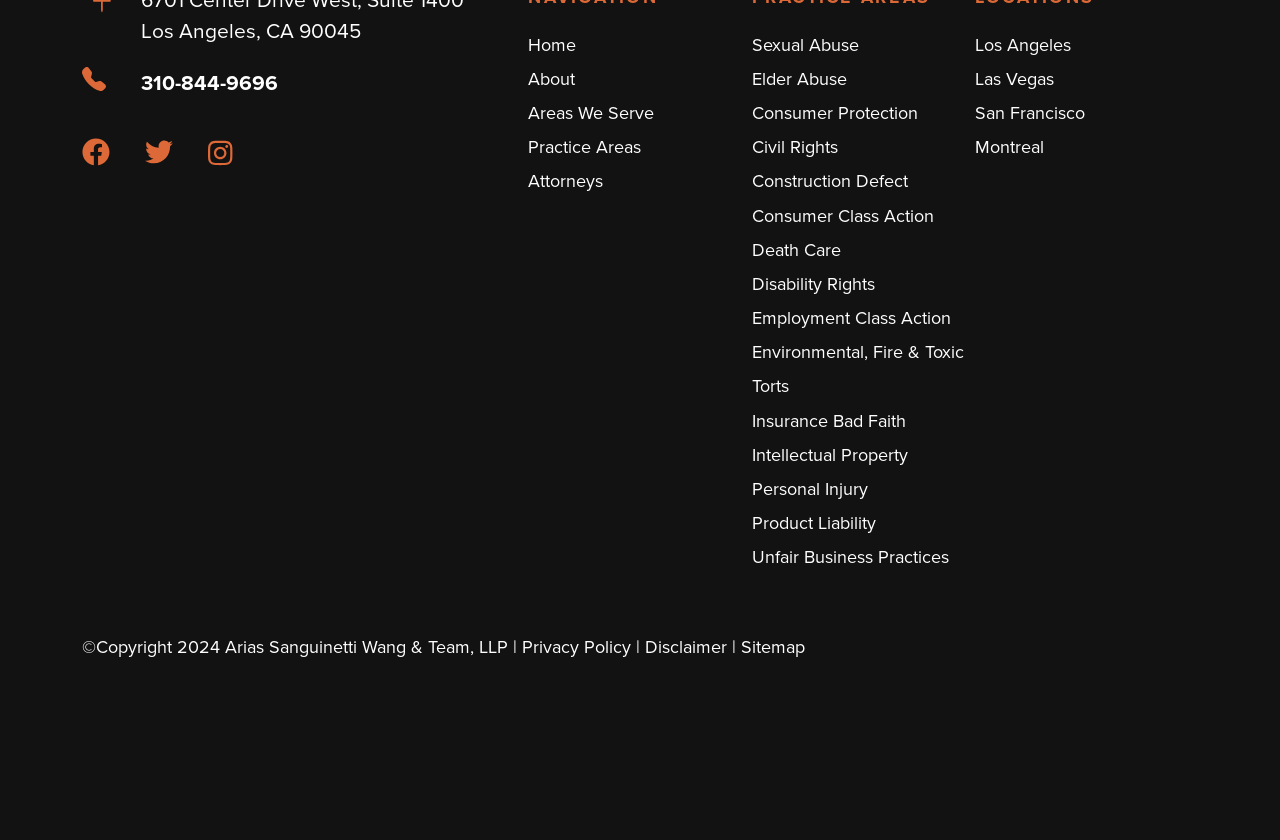Find the bounding box coordinates of the clickable area that will achieve the following instruction: "Call the office".

[0.083, 0.079, 0.217, 0.117]